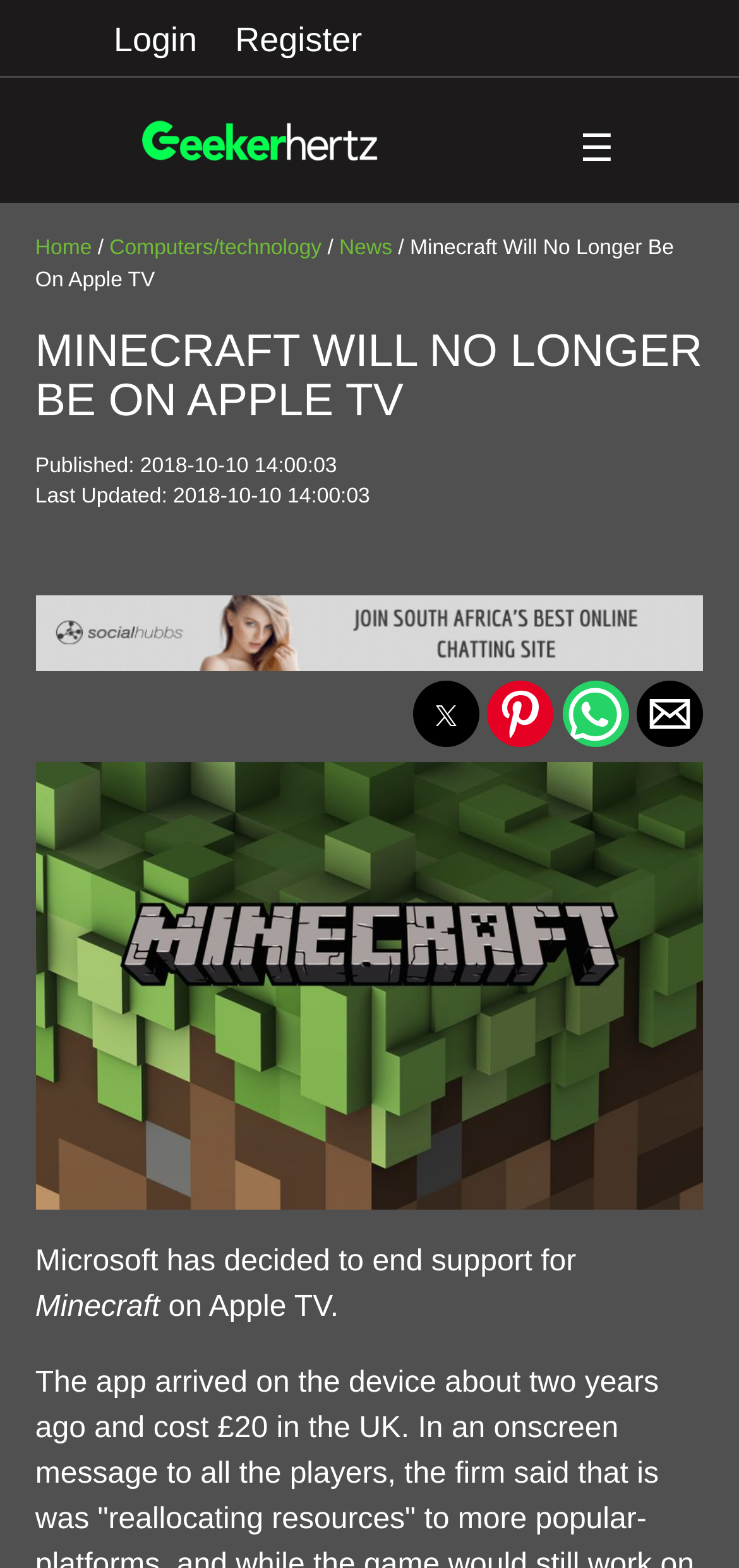Provide a single word or phrase answer to the question: 
What is the topic of the article?

Computers/technology